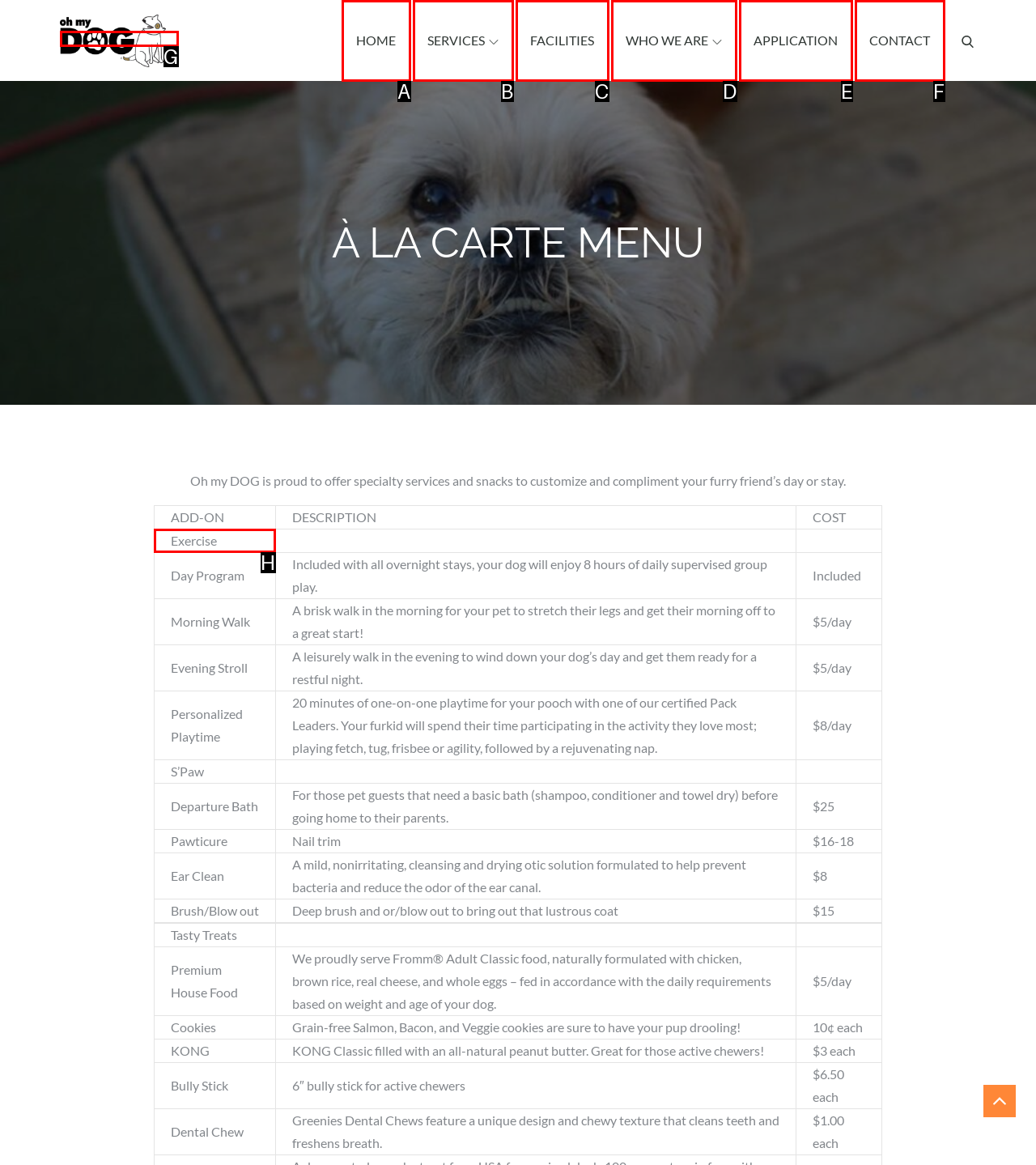To complete the task: Search, select the appropriate UI element to click. Respond with the letter of the correct option from the given choices.

None